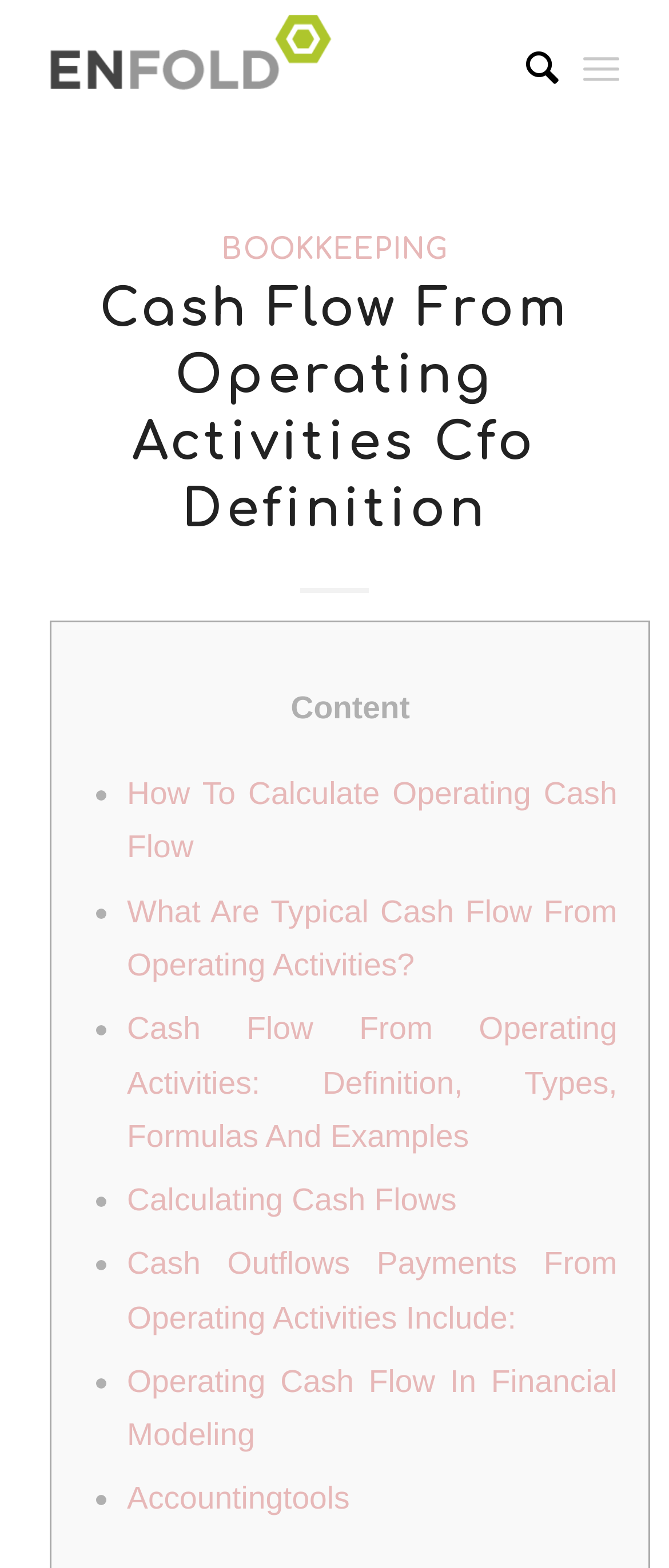Please determine the bounding box coordinates for the UI element described here. Use the format (top-left x, top-left y, bottom-right x, bottom-right y) with values bounded between 0 and 1: Menu Menu

[0.871, 0.017, 0.925, 0.07]